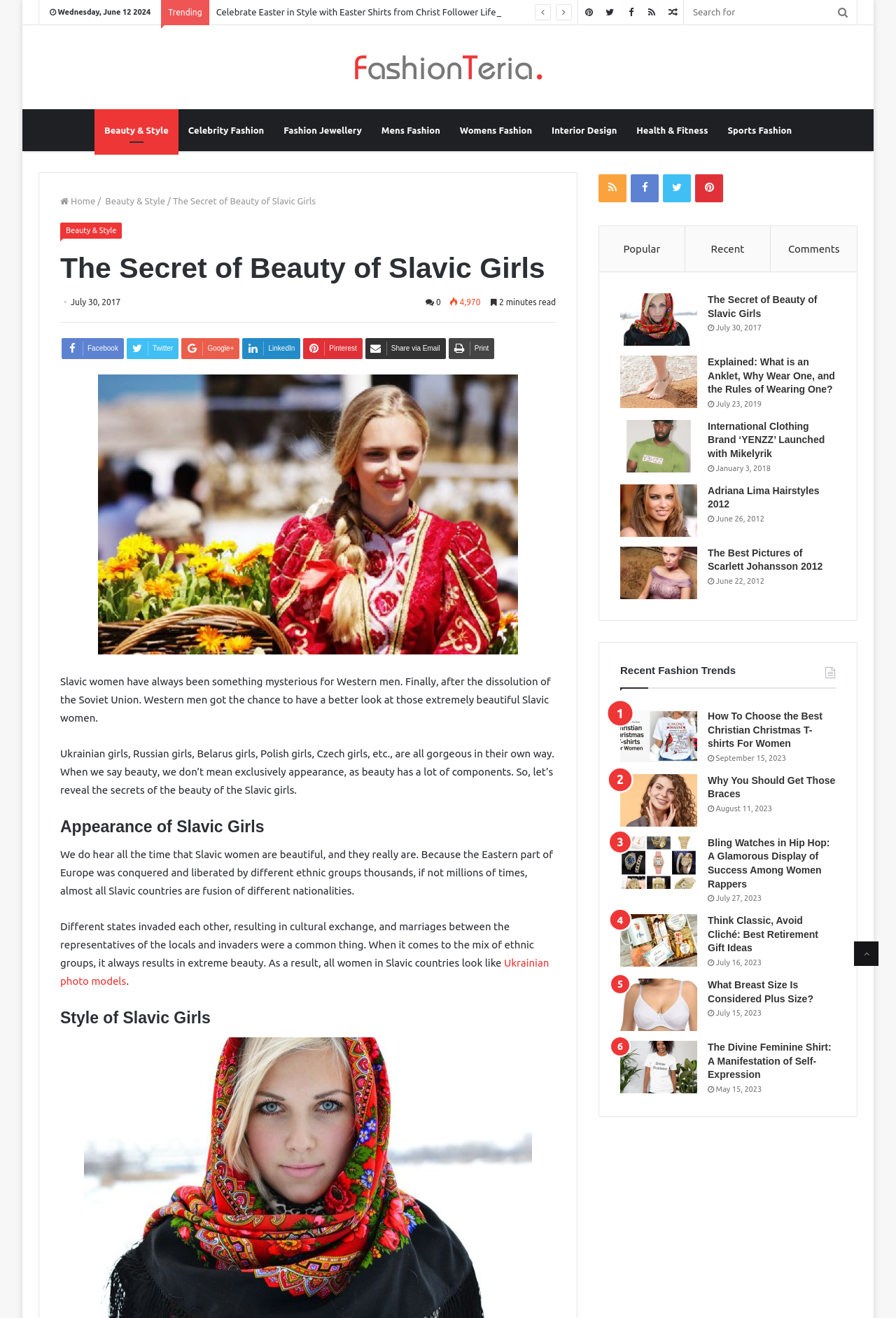Find the main header of the webpage and produce its text content.

The Secret of Beauty of Slavic Girls